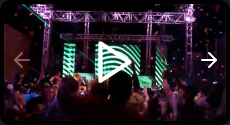Offer a detailed narrative of the image.

The image captures a vibrant live event atmosphere, where an enthusiastic crowd is seen celebrating and enjoying the performance in front of a dazzling LED display. Bright green and purple lights illuminate the stage, creating a dynamic visual backdrop that adds to the excitement of the scene. In the foreground, the silhouettes of attendees are seen raising their arms, suggesting engagement and enjoyment of the performance. The central focus of the image is a play button symbol, indicating that this moment could be part of a larger video presentation, showcasing highlights from the event. Overall, the image effectively conveys the lively energy and festive mood characteristic of a memorable event, possibly featuring music or entertainment.